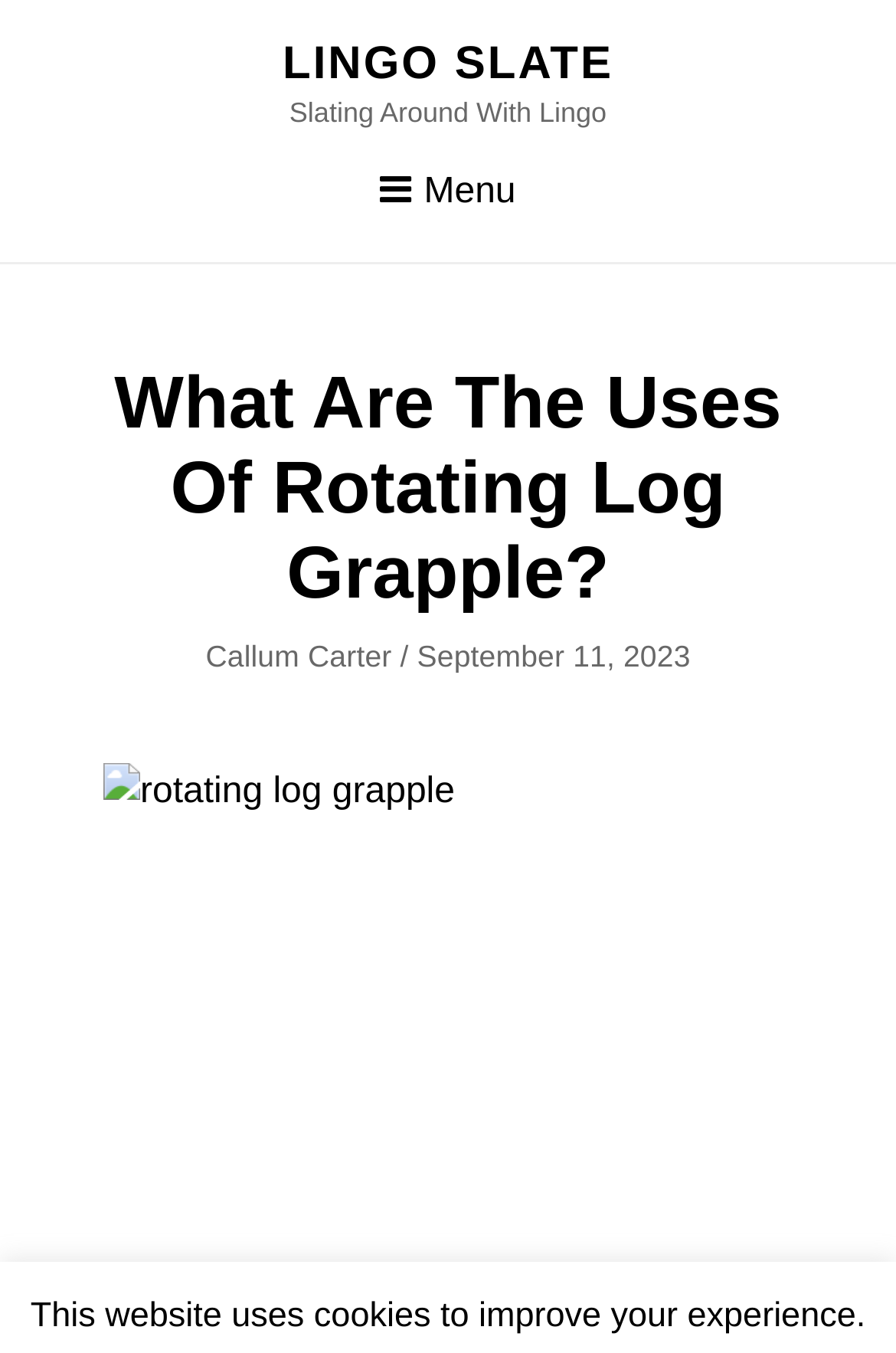When was the article posted?
Refer to the image and provide a detailed answer to the question.

I determined the posting date of the article by examining the link element with the text 'September 11, 2023' which is a child element of the HeaderAsNonLandmark element and is labeled as 'Posted On'.